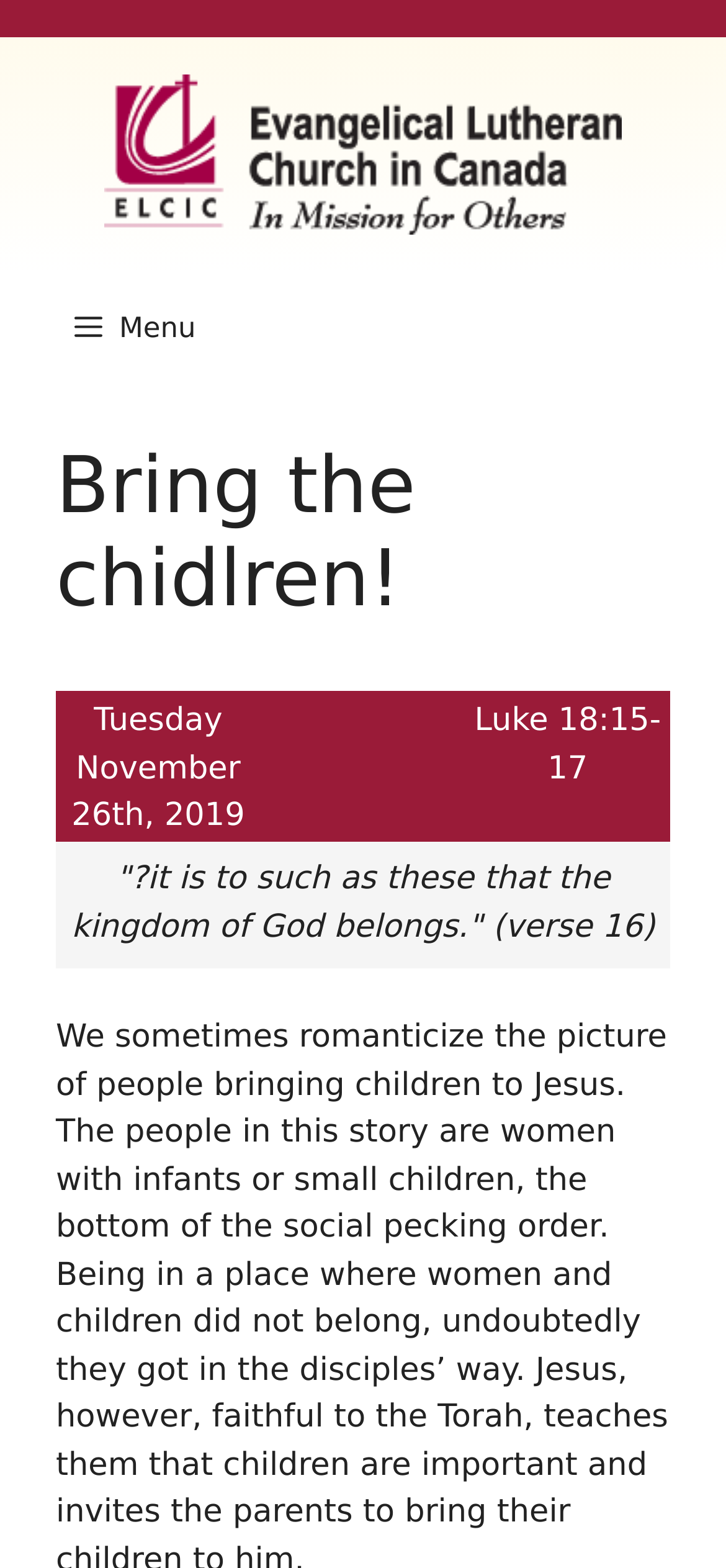Carefully examine the image and provide an in-depth answer to the question: What is the name of the site?

I found the link element with the text 'Eternity for Today' which appears to be the name of the site. This element is also accompanied by an image with the same text, suggesting that it is the site's logo or title.